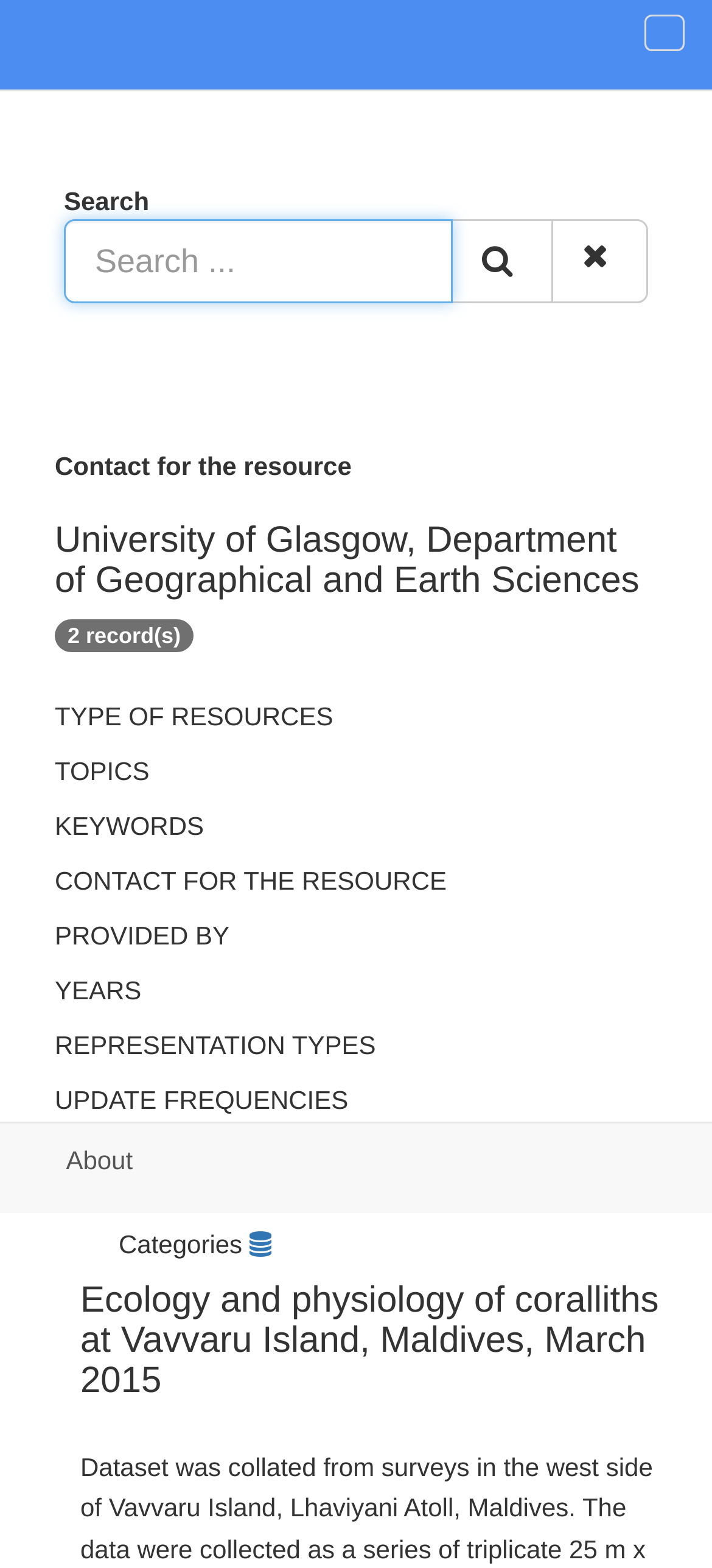Given the element description, predict the bounding box coordinates in the format (top-left x, top-left y, bottom-right x, bottom-right y), using floating point numbers between 0 and 1: aria-label="Search ..." name="any" placeholder="Search ..."

[0.09, 0.14, 0.636, 0.193]